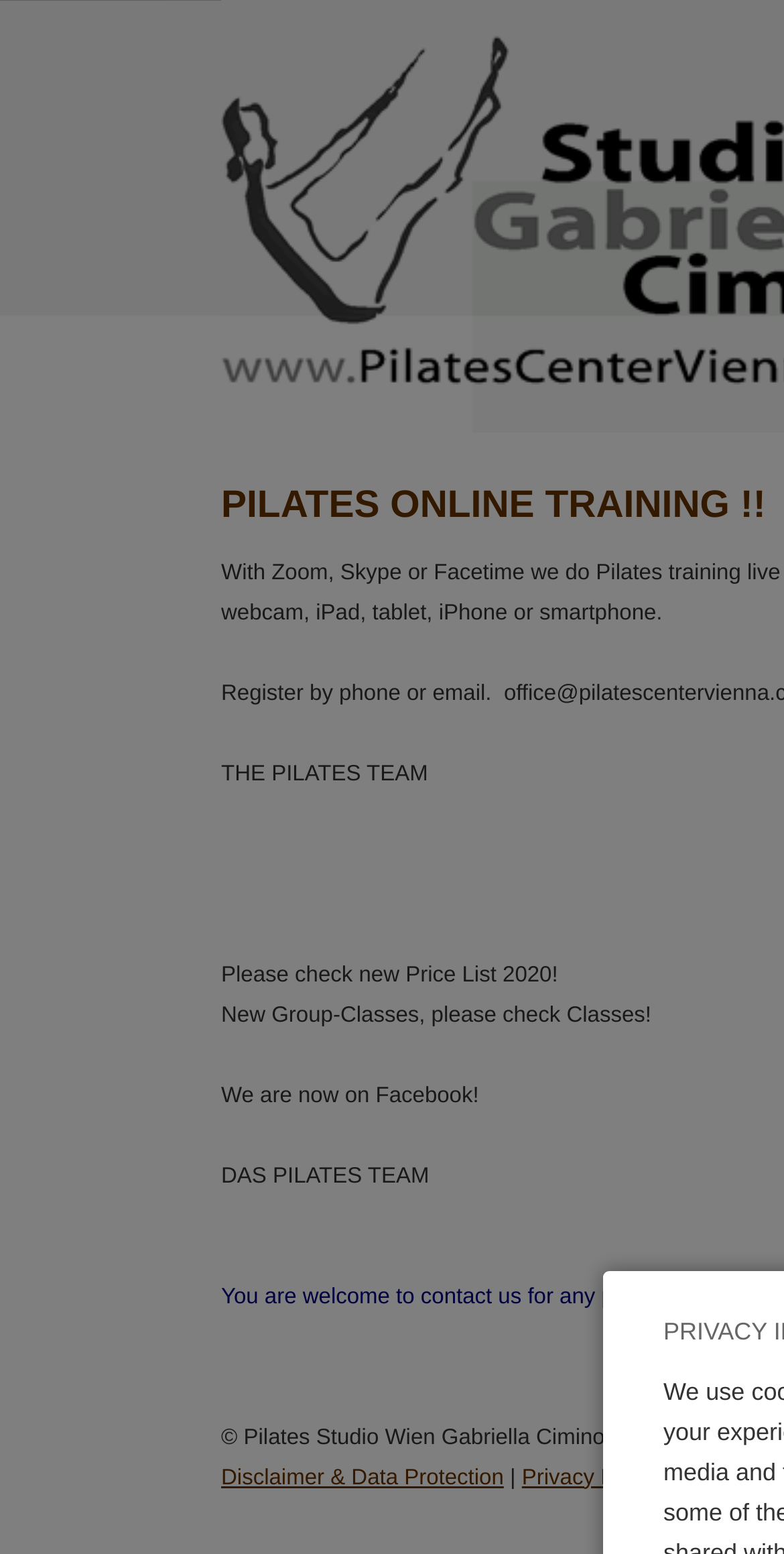Refer to the element description Privacy Policy and identify the corresponding bounding box in the screenshot. Format the coordinates as (top-left x, top-left y, bottom-right x, bottom-right y) with values in the range of 0 to 1.

[0.666, 0.943, 0.841, 0.959]